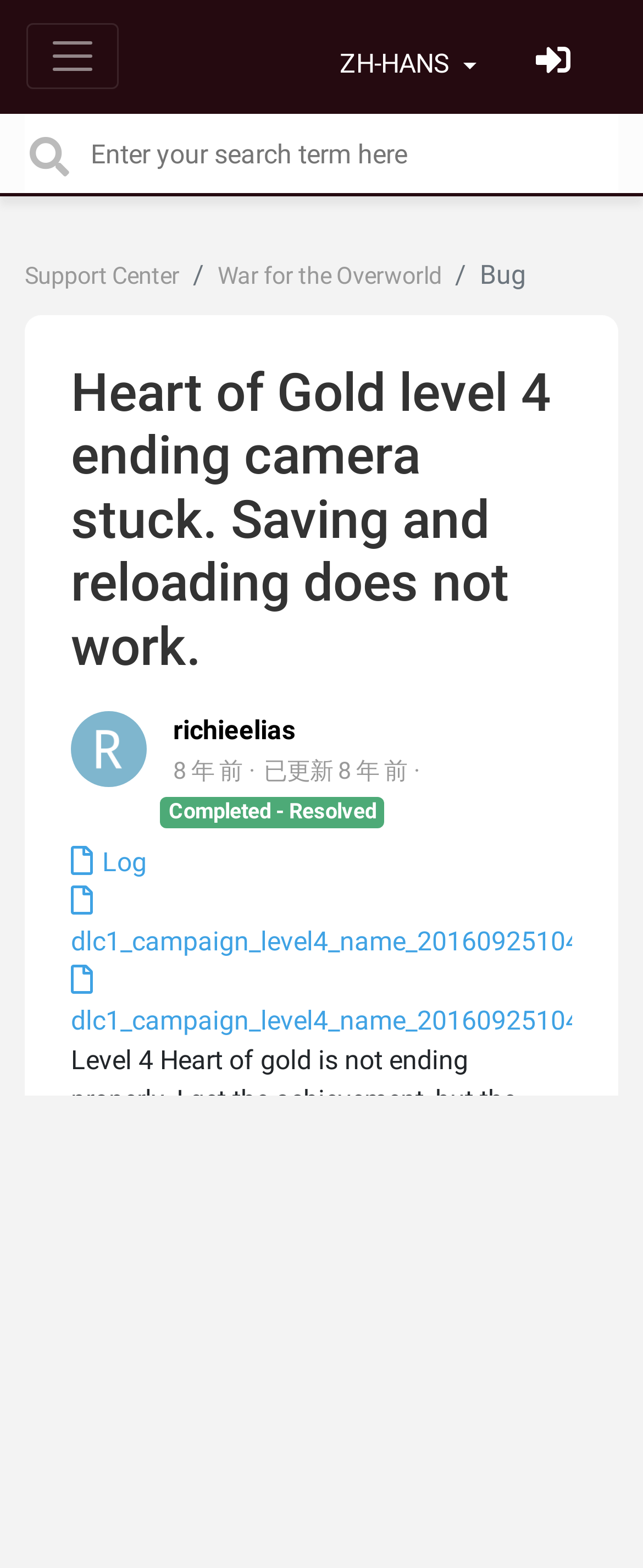What is the type of graphics card used?
Based on the image, provide your answer in one word or phrase.

GeForce GTX 1070